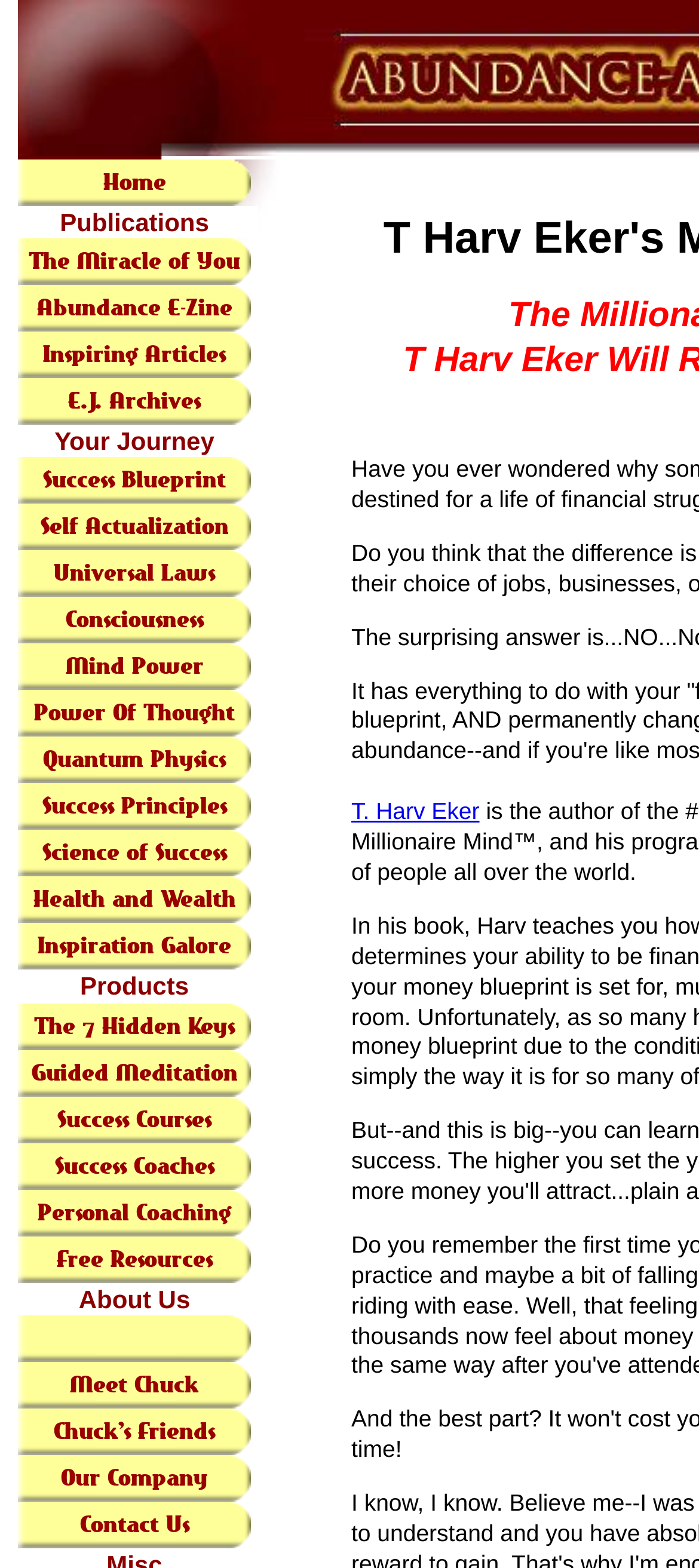Can you pinpoint the bounding box coordinates for the clickable element required for this instruction: "Explore the 'Success Blueprint'"? The coordinates should be four float numbers between 0 and 1, i.e., [left, top, right, bottom].

[0.026, 0.292, 0.359, 0.322]